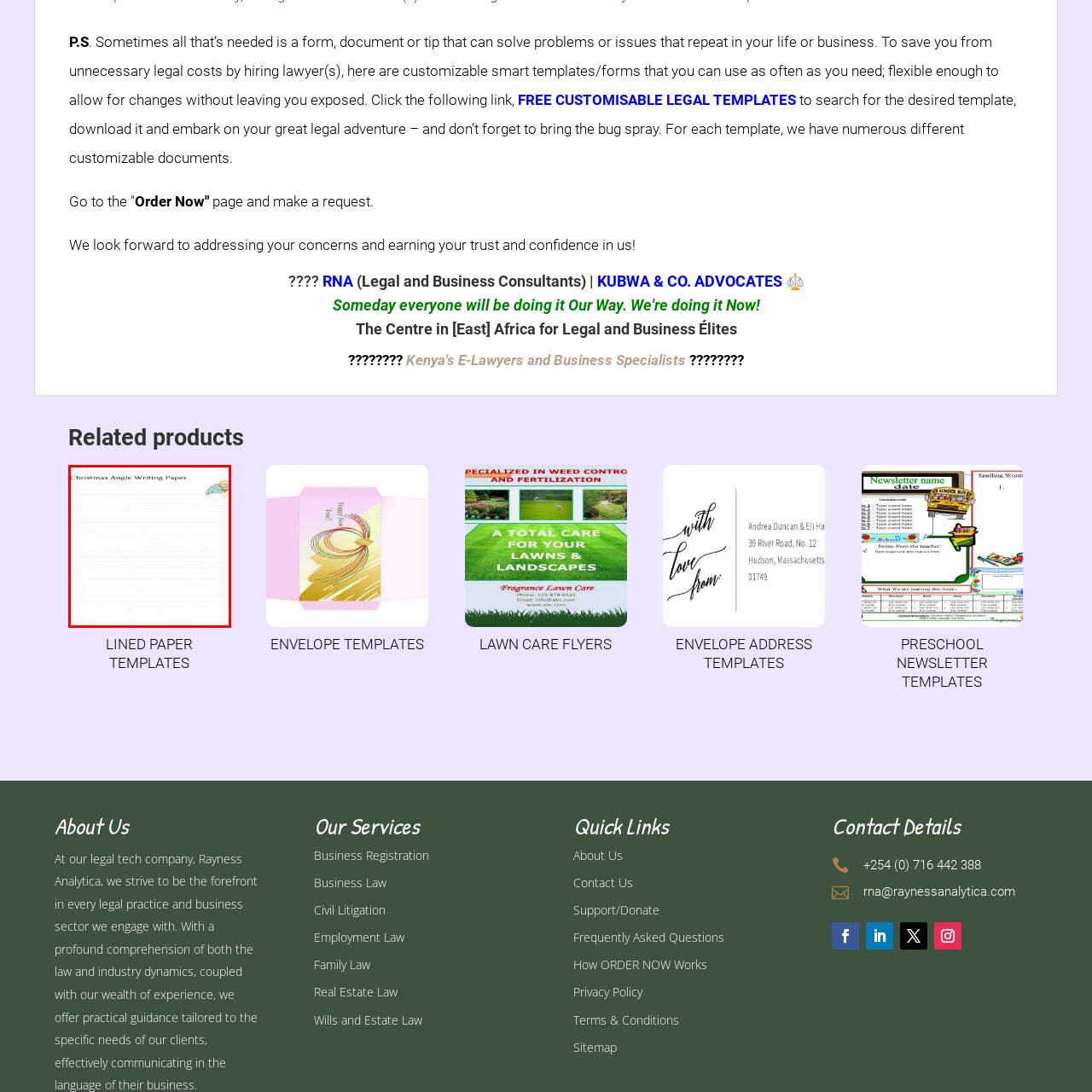Generate a detailed caption for the picture within the red-bordered area.

The image displays a sheet of lined writing paper titled "Christmas Angel Writing Paper." The design features a charming angel illustration in the upper right corner, adding a festive touch to the otherwise blank sheet. This writing paper is likely intended for holiday-themed letters, notes, or creative writing projects, capturing the spirit of the Christmas season while providing a tidy framework with its even lines for easy writing. It presents an ideal choice for anyone looking to craft thoughtful messages during the holidays.